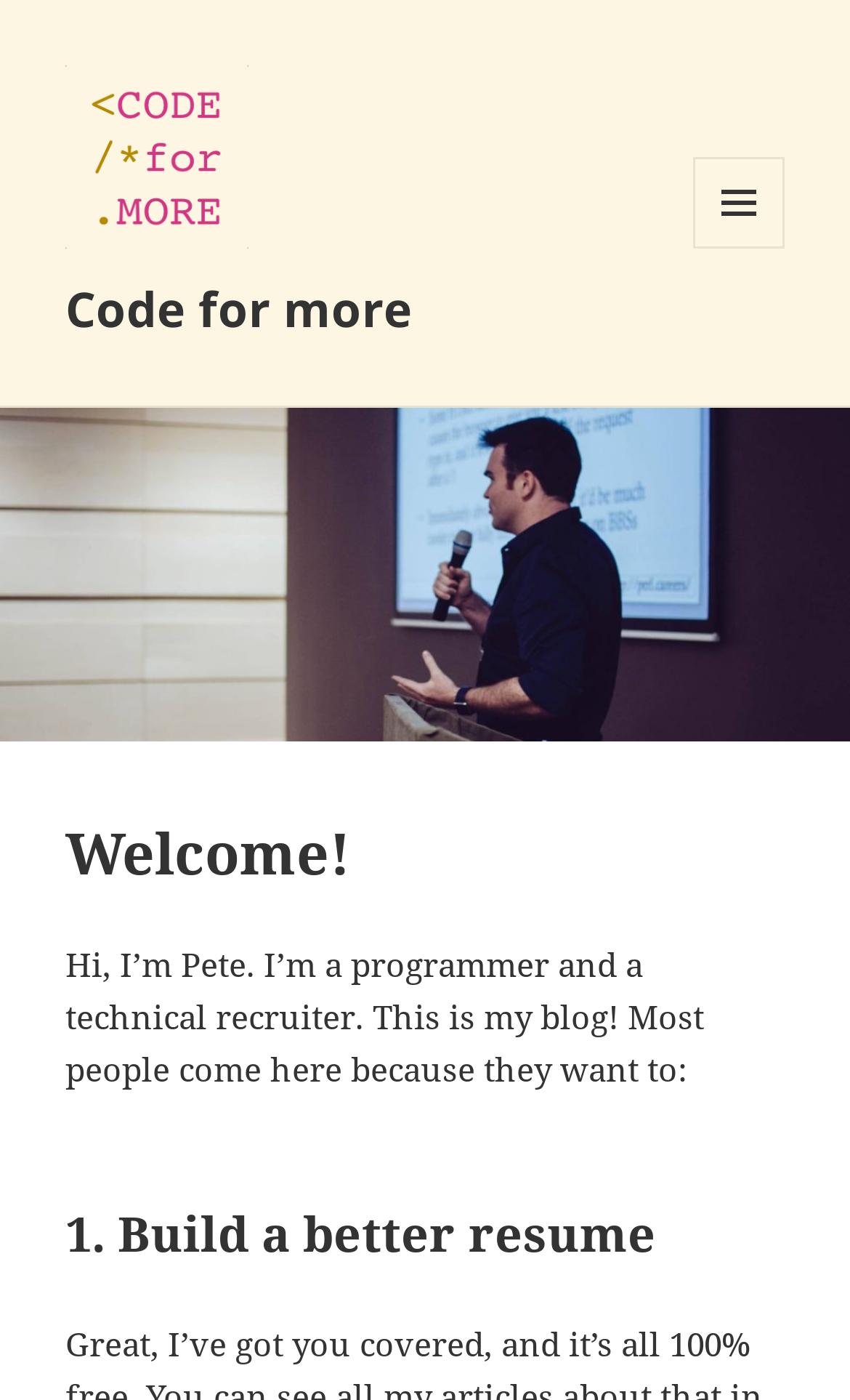Identify the bounding box coordinates for the UI element described by the following text: "parent_node: Code for more". Provide the coordinates as four float numbers between 0 and 1, in the format [left, top, right, bottom].

[0.077, 0.093, 0.292, 0.125]